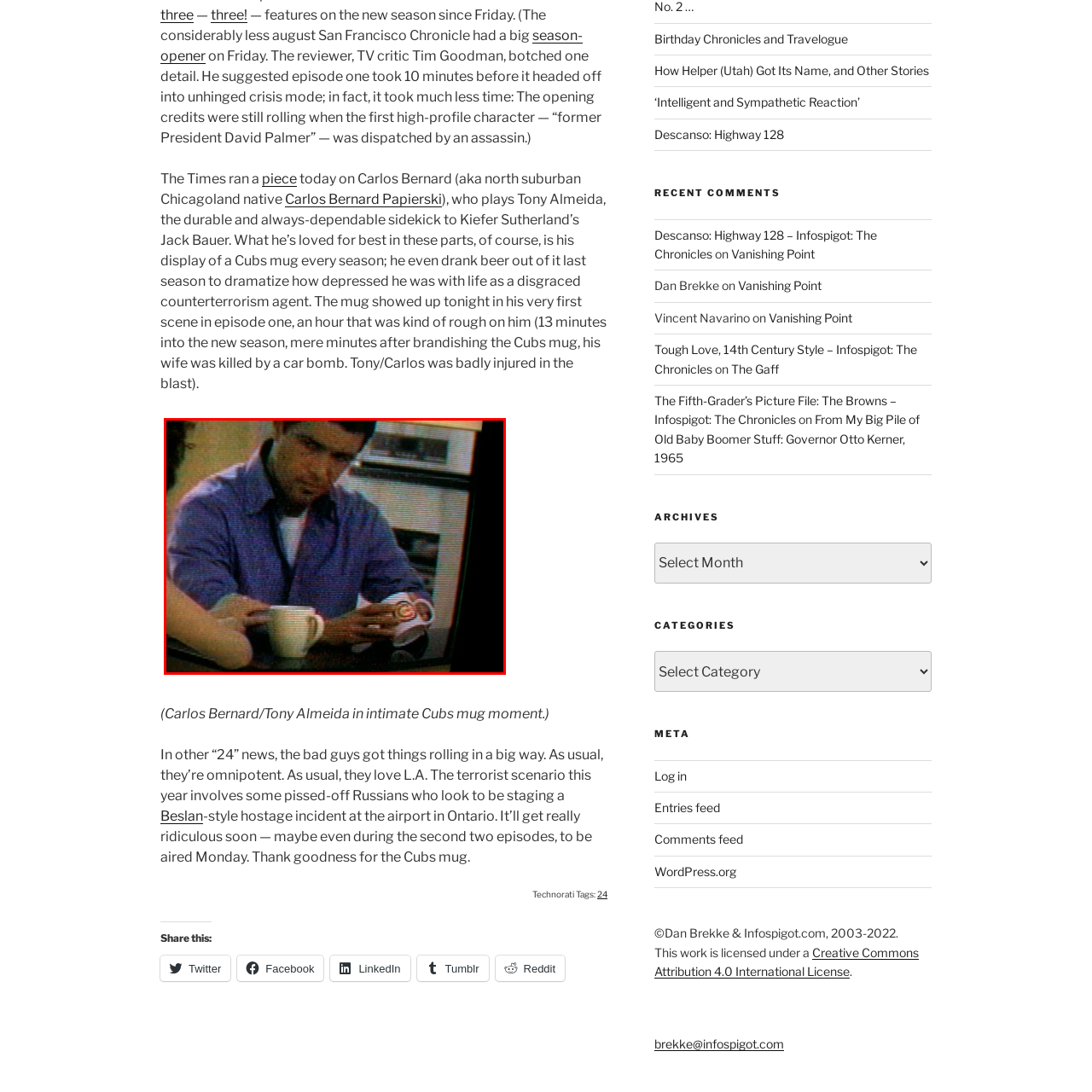Explain the image in the red bounding box with extensive details.

The image depicts a scene from the popular television show "24," showcasing a character, played by Carlos Bernard, known for his role as Tony Almeida. He is seated at a table, gazing thoughtfully at a Cubs-themed mug, which he is holding in one hand. His attire includes a purple button-up shirt, and he appears to be deep in conversation with another individual, whose hand and a white mug are partially visible in the foreground. This moment captures a light-hearted yet poignant glimpse into the character's life, contrasting with the intense drama typically characteristic of the series. The scene emphasizes the recurring motif of the Cubs mug, which serves as a symbol of both nostalgia and personal struggle within the narrative, particularly reflecting Almeida's complex journey as he navigates the challenges of being a counterterrorism agent.